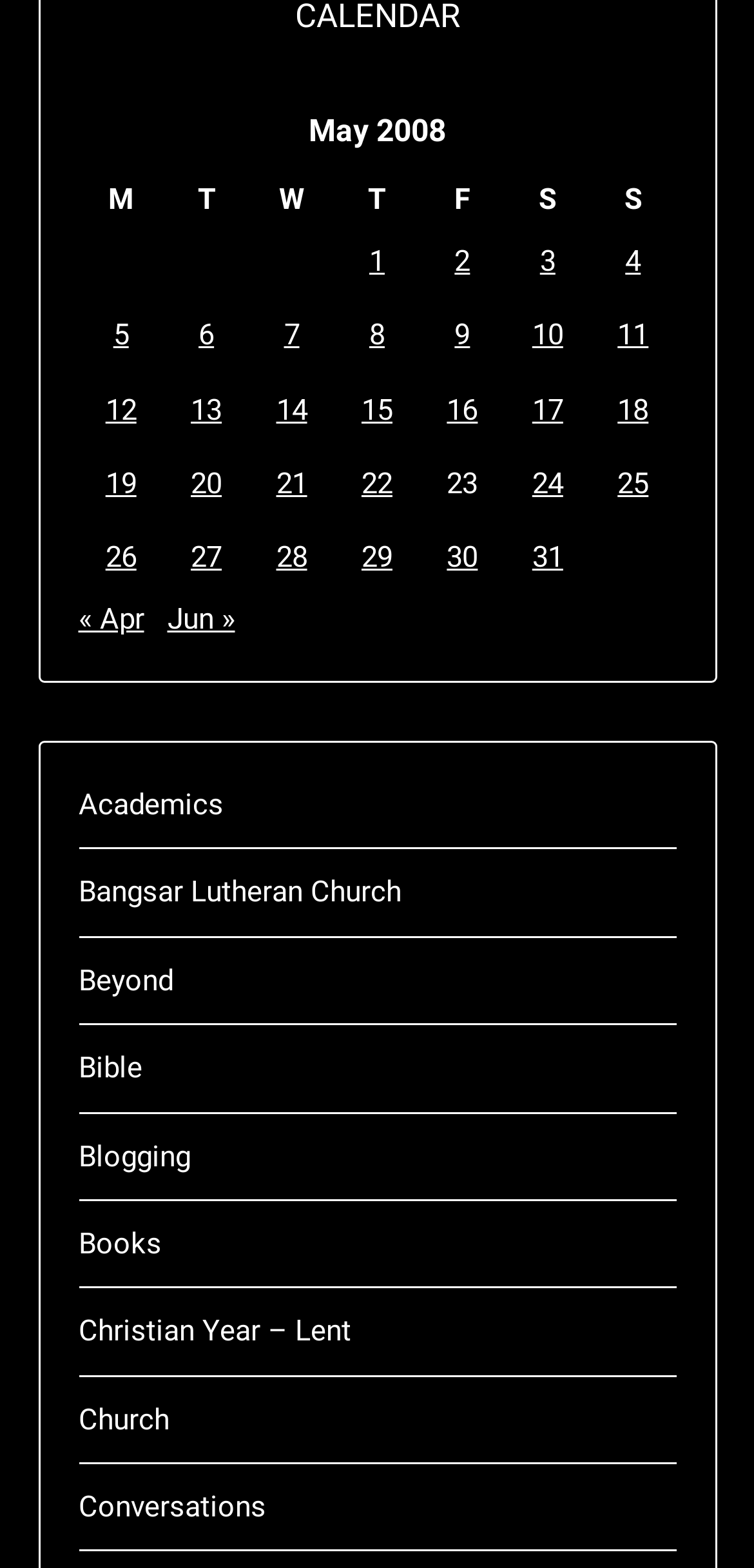Please specify the coordinates of the bounding box for the element that should be clicked to carry out this instruction: "View previous months". The coordinates must be four float numbers between 0 and 1, formatted as [left, top, right, bottom].

[0.104, 0.38, 0.896, 0.41]